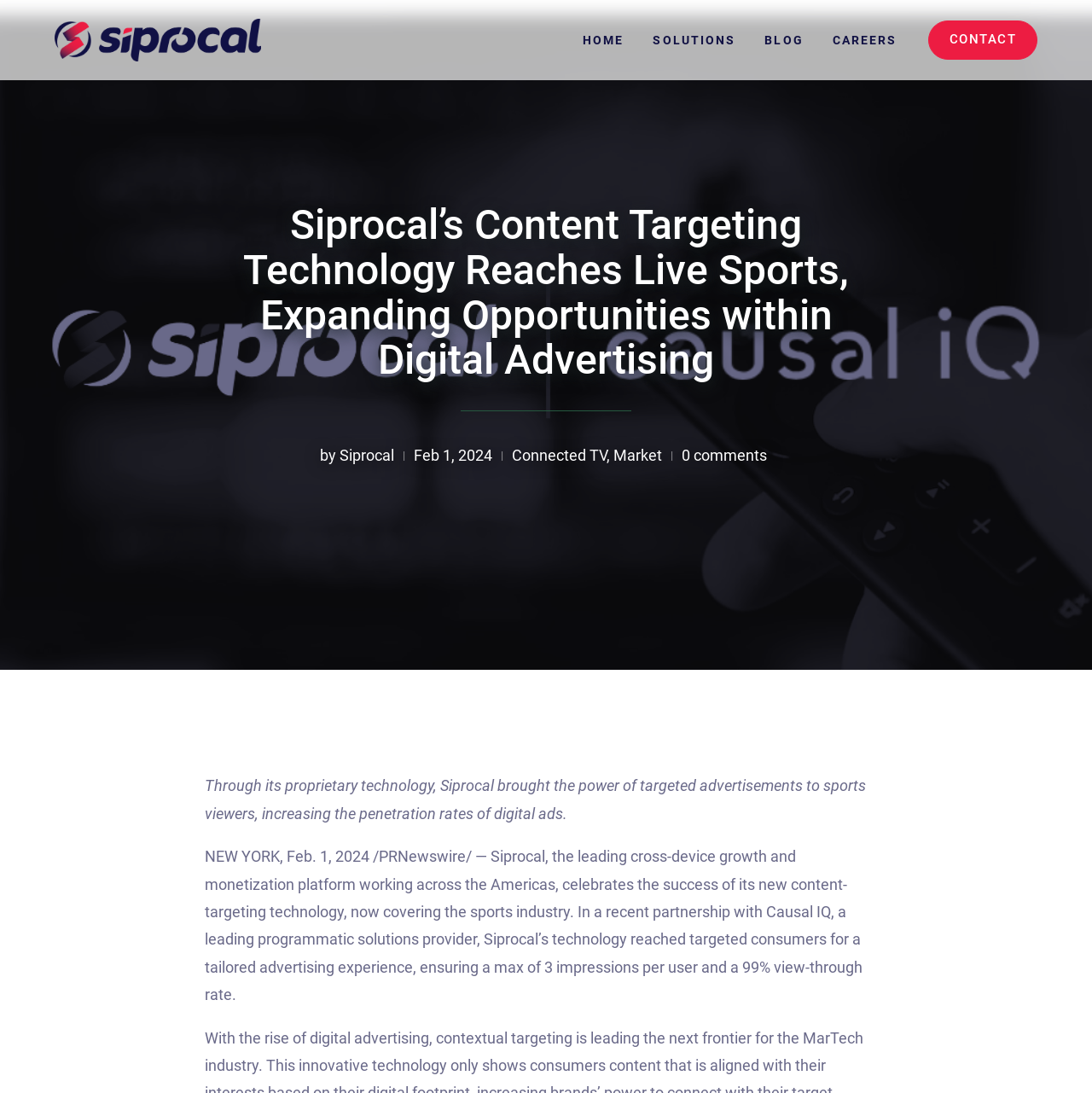What is the date mentioned in the article?
Using the information from the image, give a concise answer in one word or a short phrase.

Feb 1, 2024